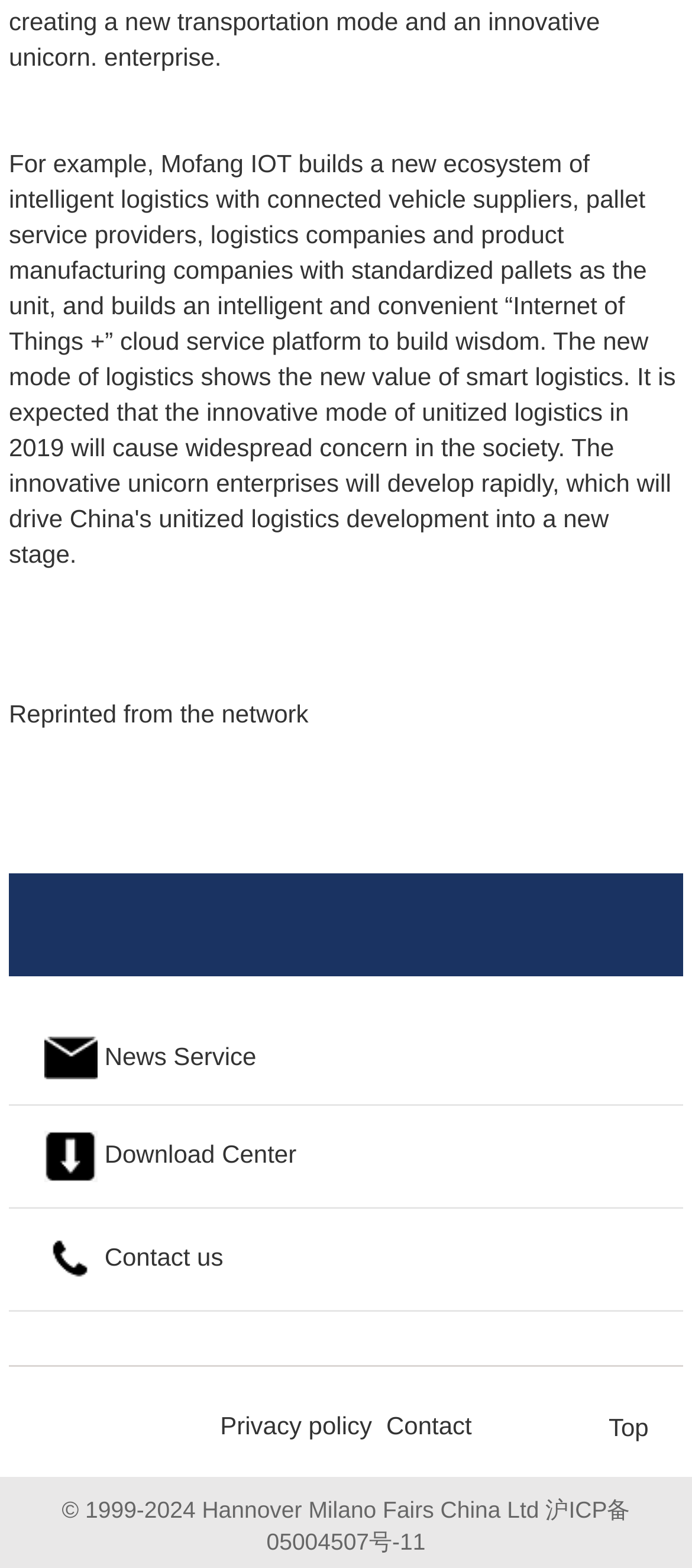What is the copyright year range?
Ensure your answer is thorough and detailed.

I found the copyright information at the bottom of the webpage, which states '© 1999-2024 Hannover Milano Fairs China Ltd'. The year range is explicitly mentioned in this text.